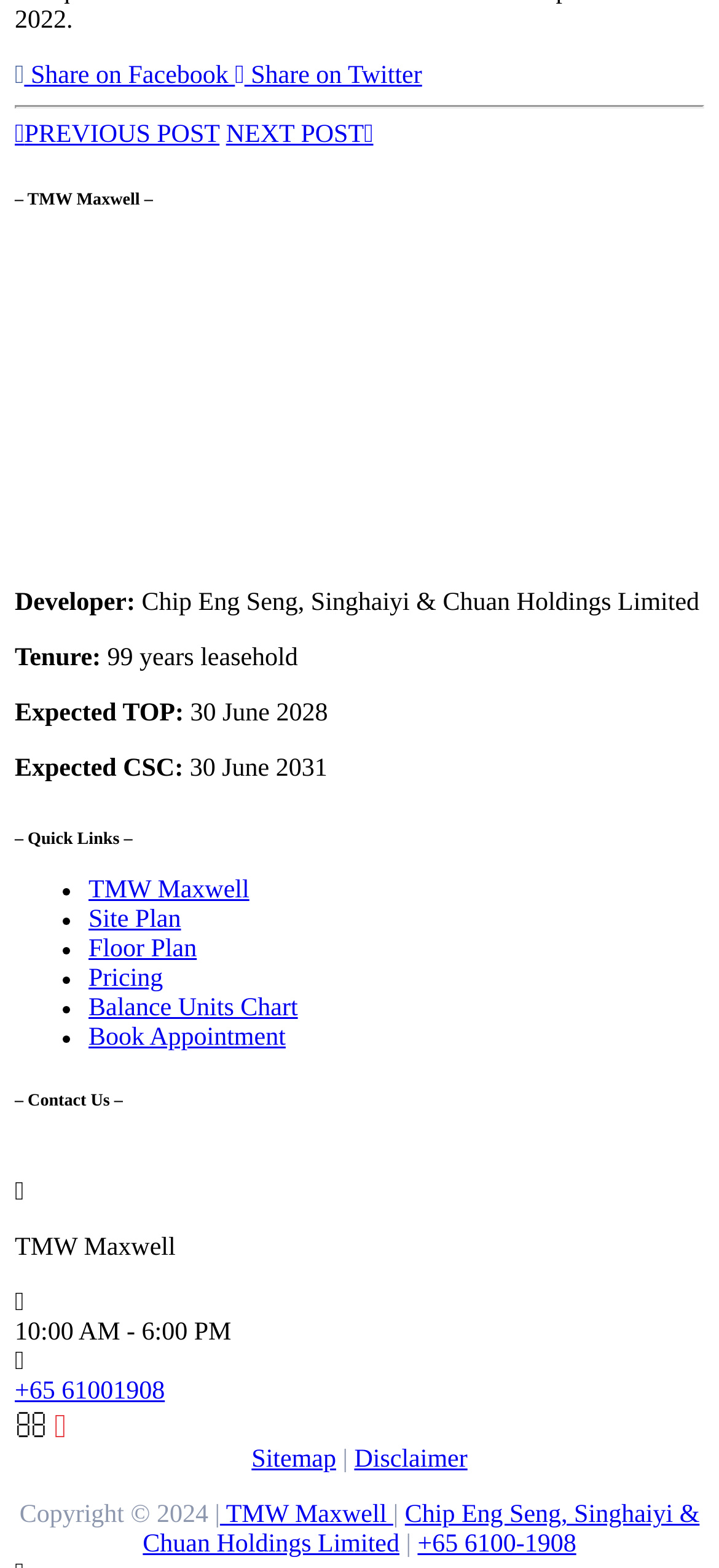Reply to the question with a single word or phrase:
What is the tenure of TMW Maxwell?

99 years leasehold